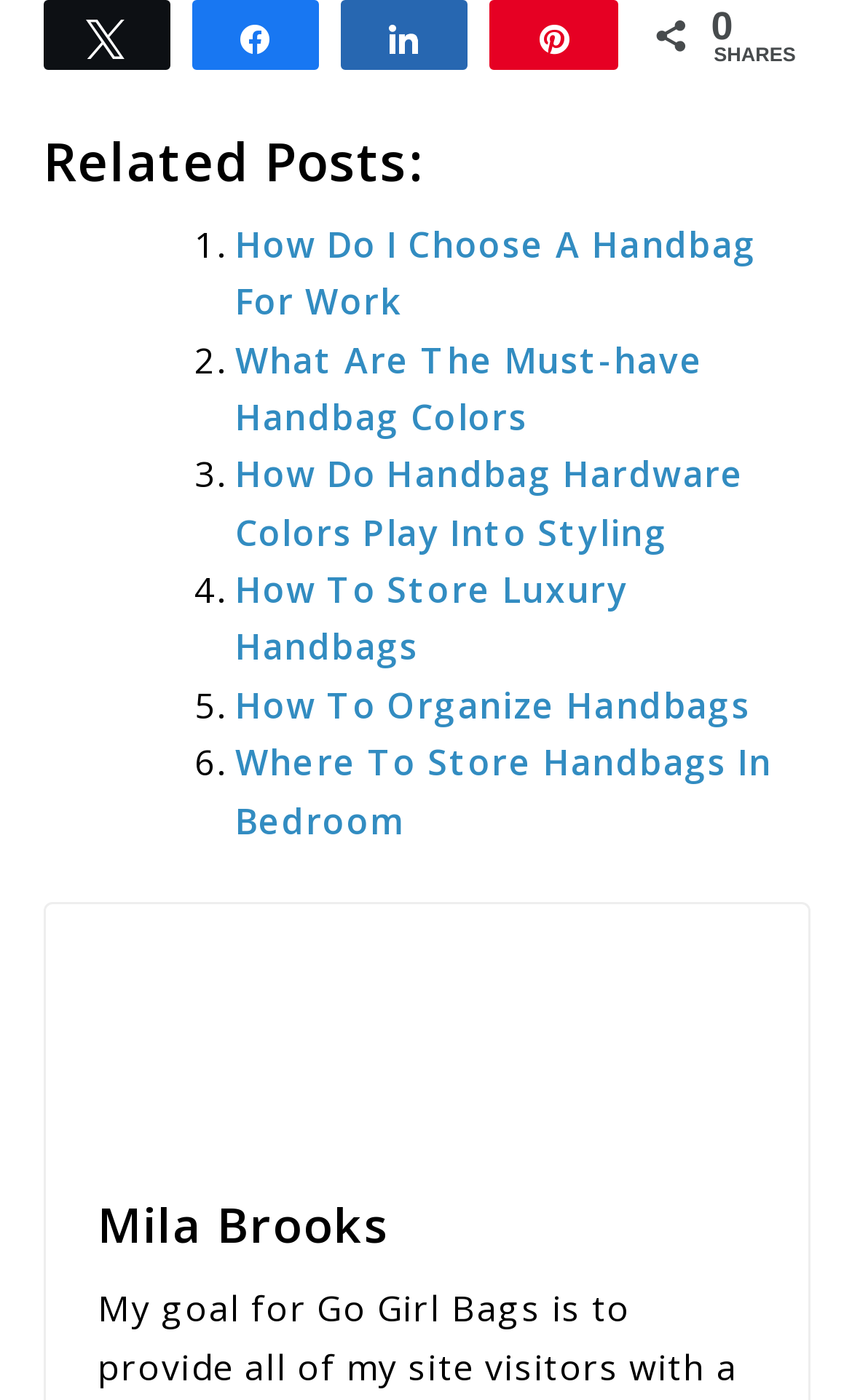Based on the image, please respond to the question with as much detail as possible:
What is the name of the person mentioned on the webpage?

I found a link and an image with the text 'mila-brooks-bag-designer' and a header element with the text 'Mila Brooks', so I inferred that Mila Brooks is the person mentioned on the webpage.